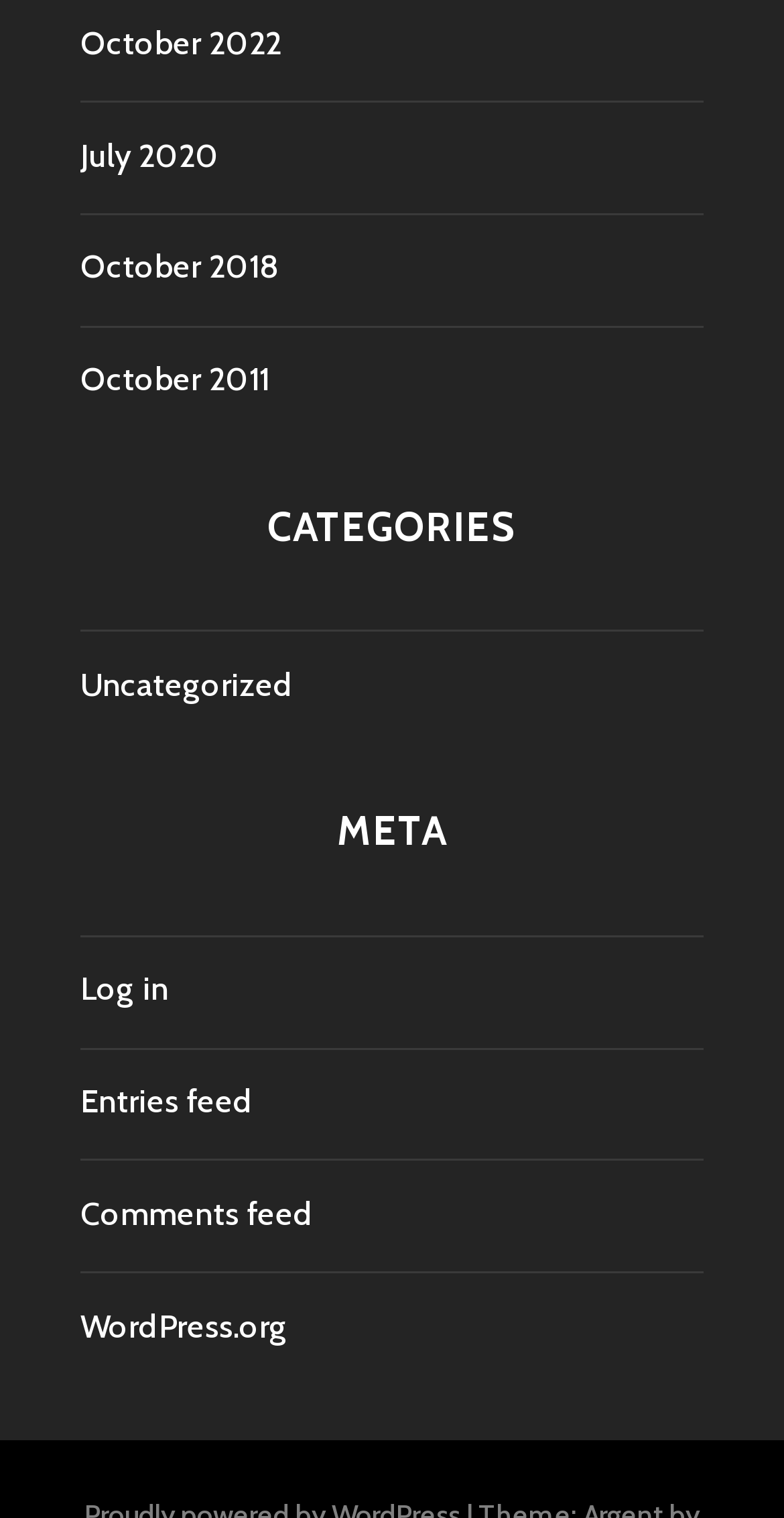Specify the bounding box coordinates of the region I need to click to perform the following instruction: "Browse Uncategorized posts". The coordinates must be four float numbers in the range of 0 to 1, i.e., [left, top, right, bottom].

[0.103, 0.438, 0.374, 0.463]